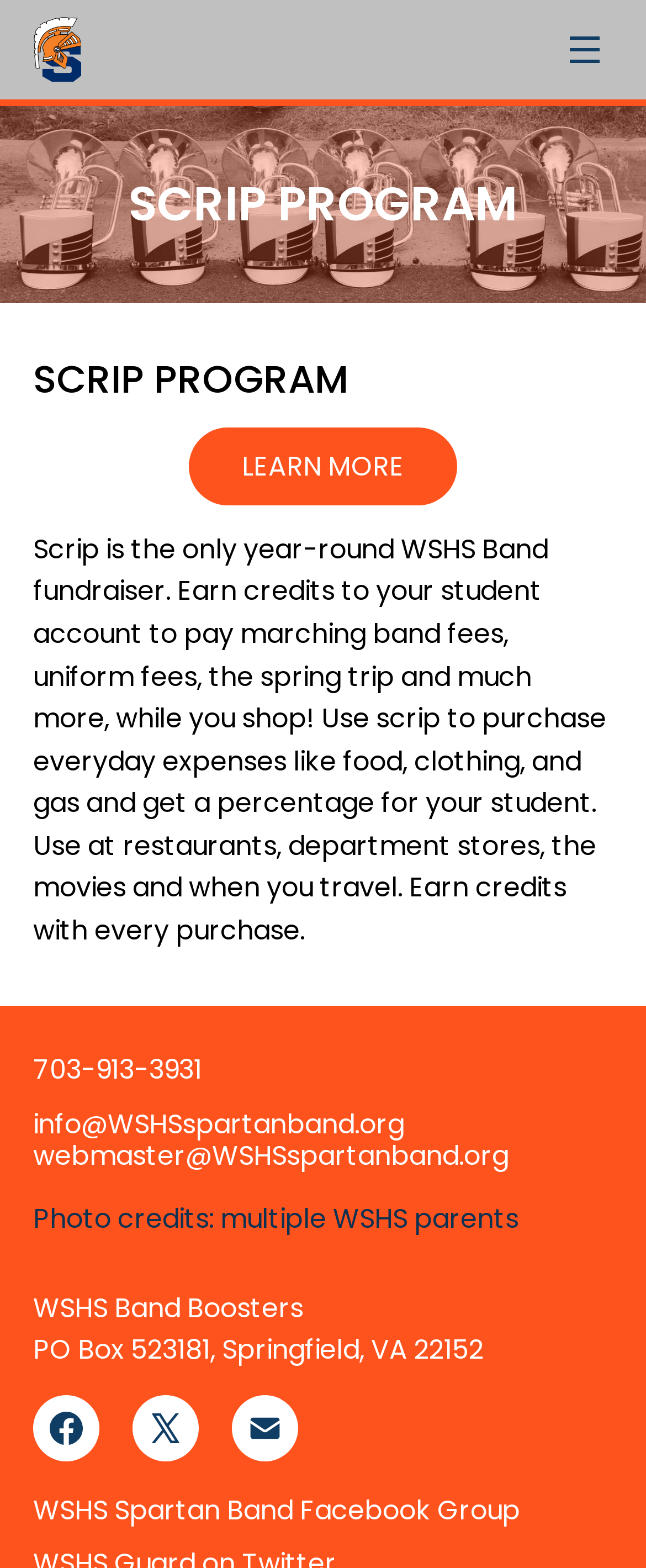Please give a concise answer to this question using a single word or phrase: 
What is the purpose of Scrip?

Earn credits for student account